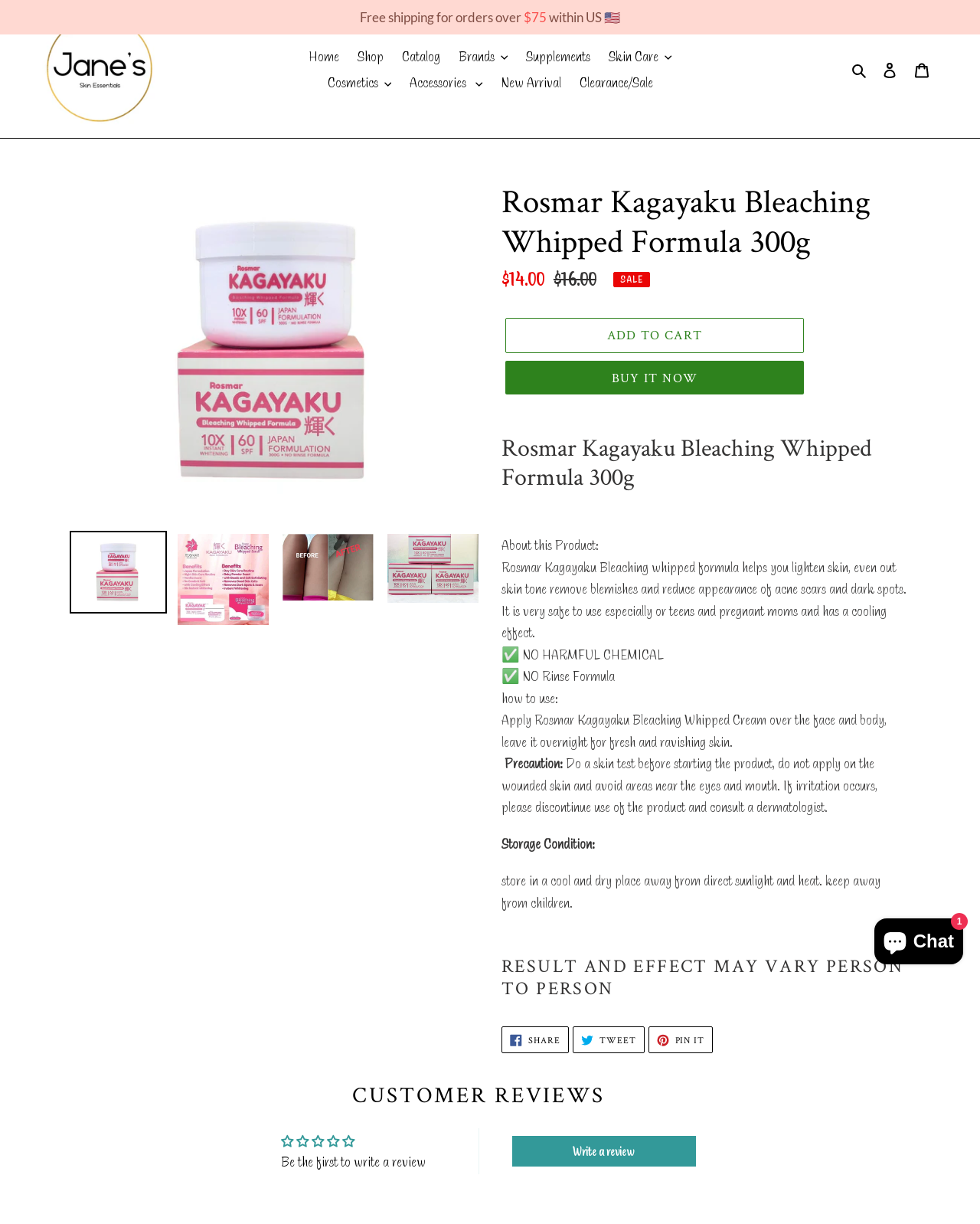Pinpoint the bounding box coordinates of the element to be clicked to execute the instruction: "Enter a comment in the textbox".

None